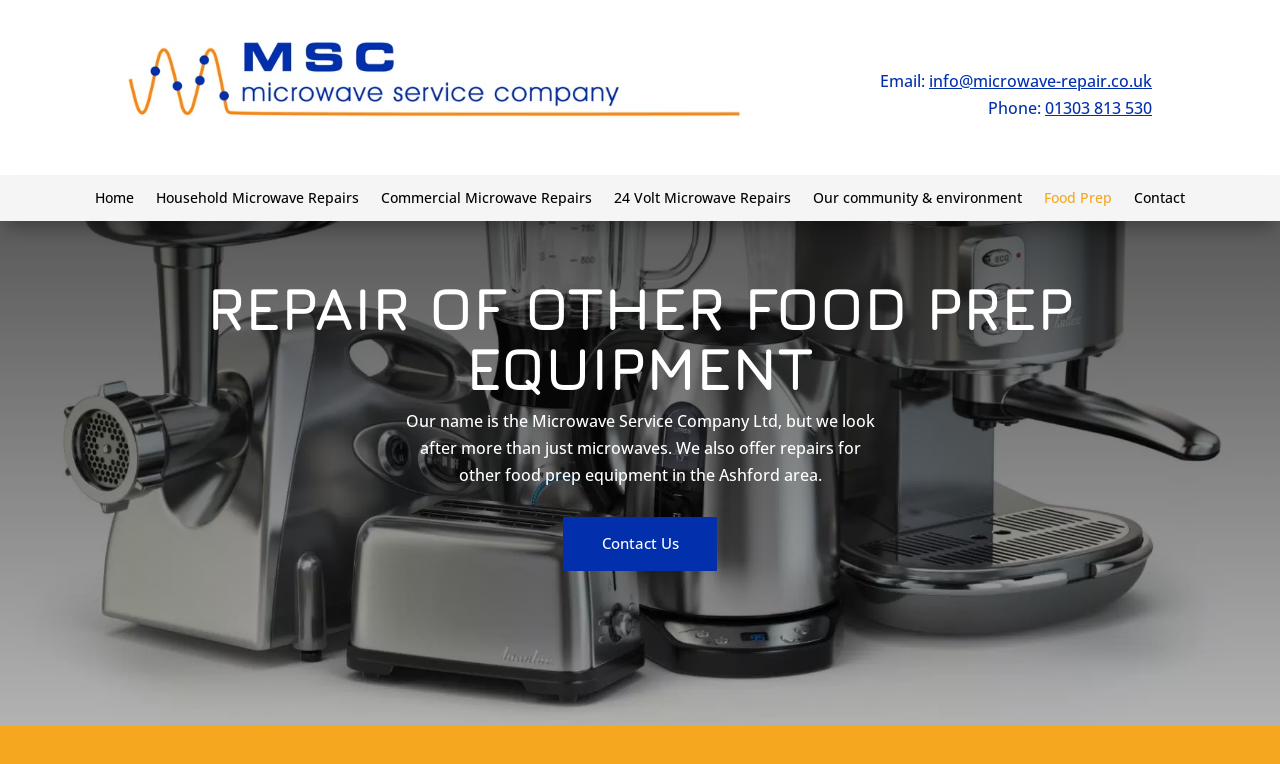Pinpoint the bounding box coordinates of the area that should be clicked to complete the following instruction: "View 'Household Microwave Repairs' page". The coordinates must be given as four float numbers between 0 and 1, i.e., [left, top, right, bottom].

[0.122, 0.249, 0.28, 0.278]